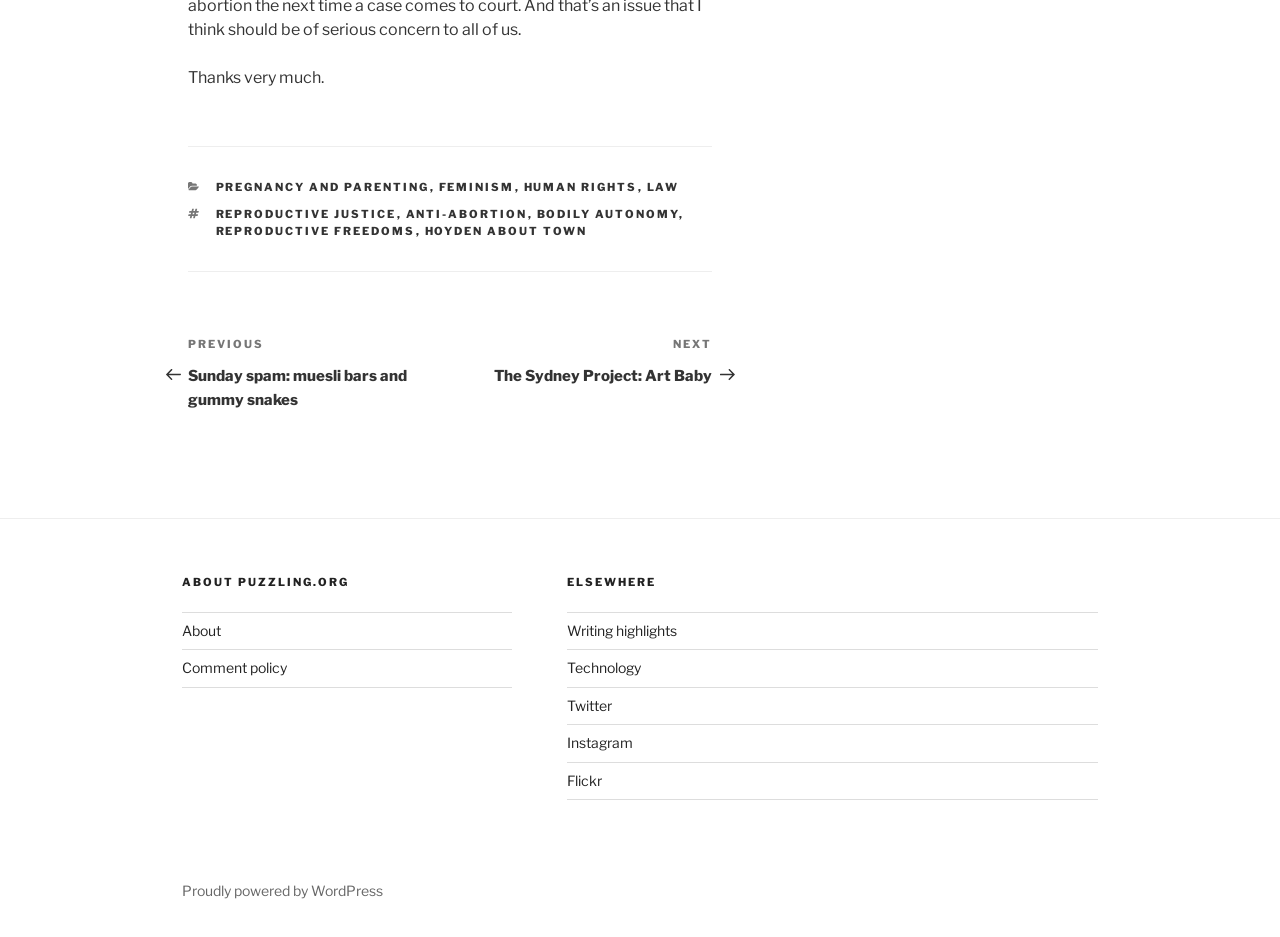What is the title of the next post?
Based on the visual content, answer with a single word or a brief phrase.

The Sydney Project: Art Baby